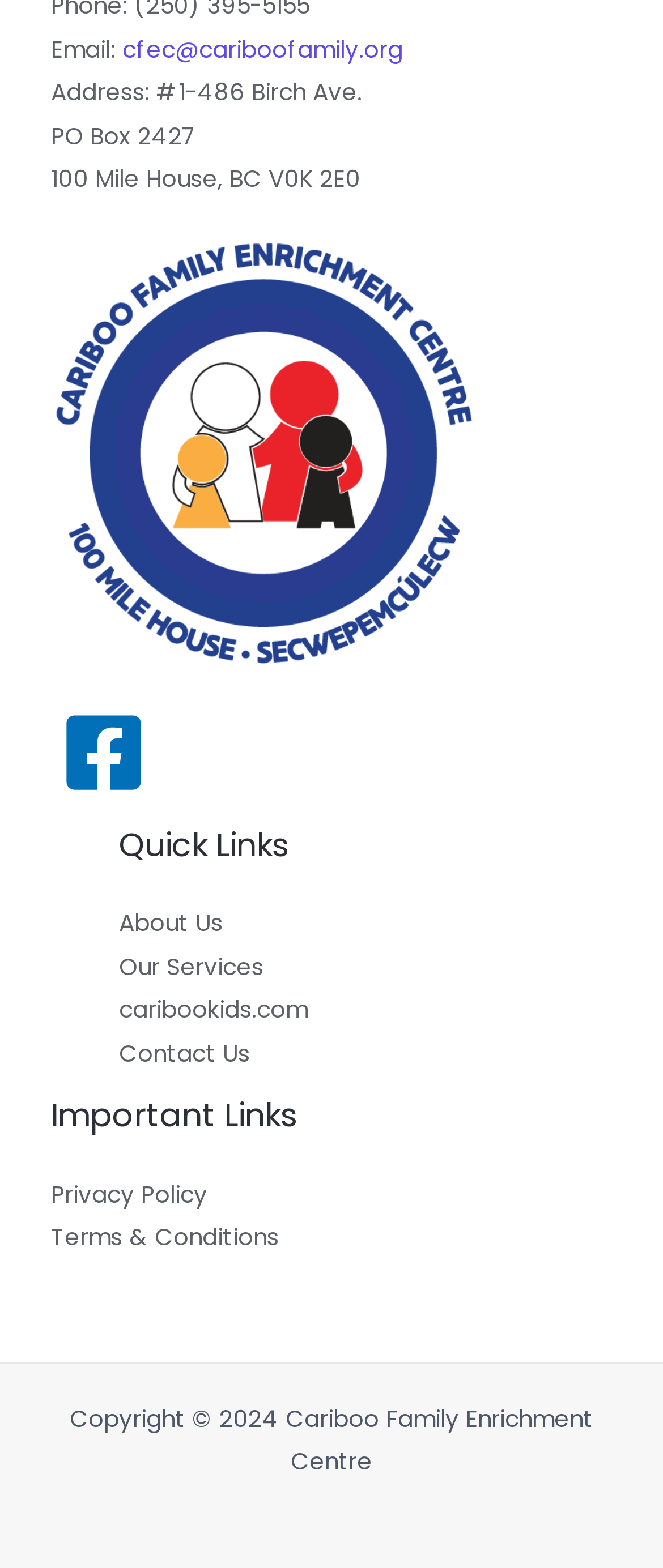Kindly provide the bounding box coordinates of the section you need to click on to fulfill the given instruction: "visit Facebook page".

[0.077, 0.446, 0.236, 0.513]